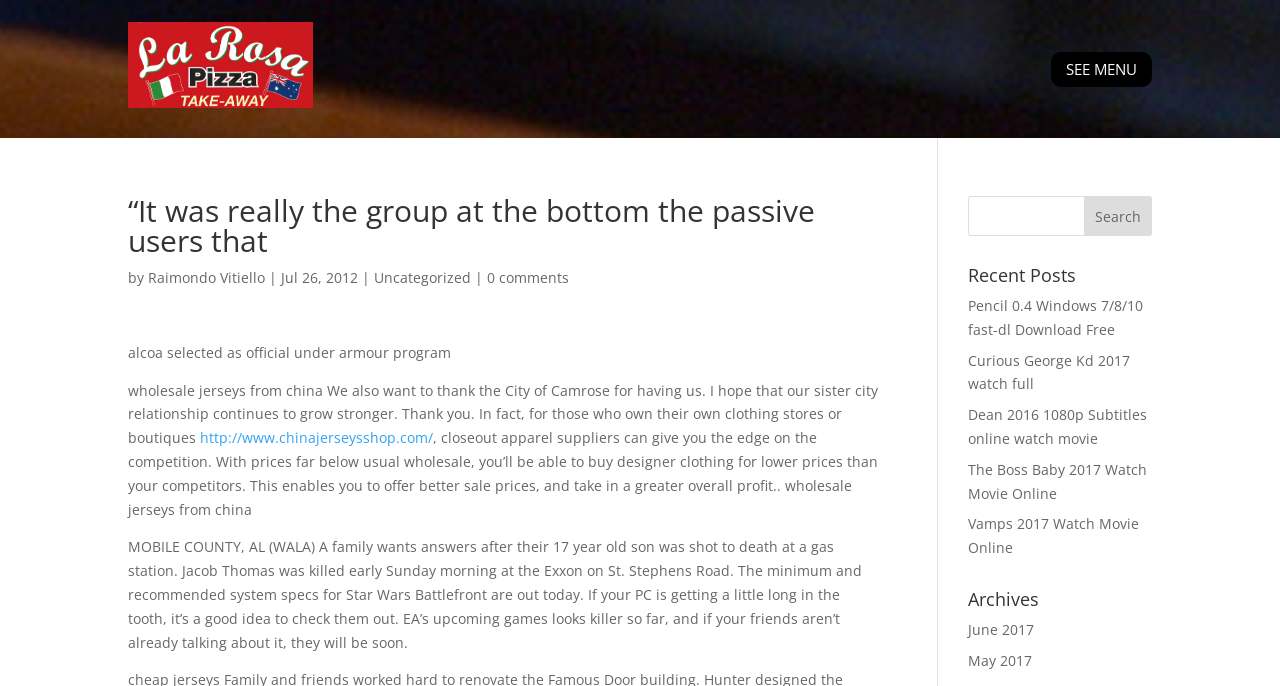Refer to the screenshot and give an in-depth answer to this question: What is the text on the top-left image?

The top-left image has no OCR text, indicating that it is a logo or an image without any readable text.